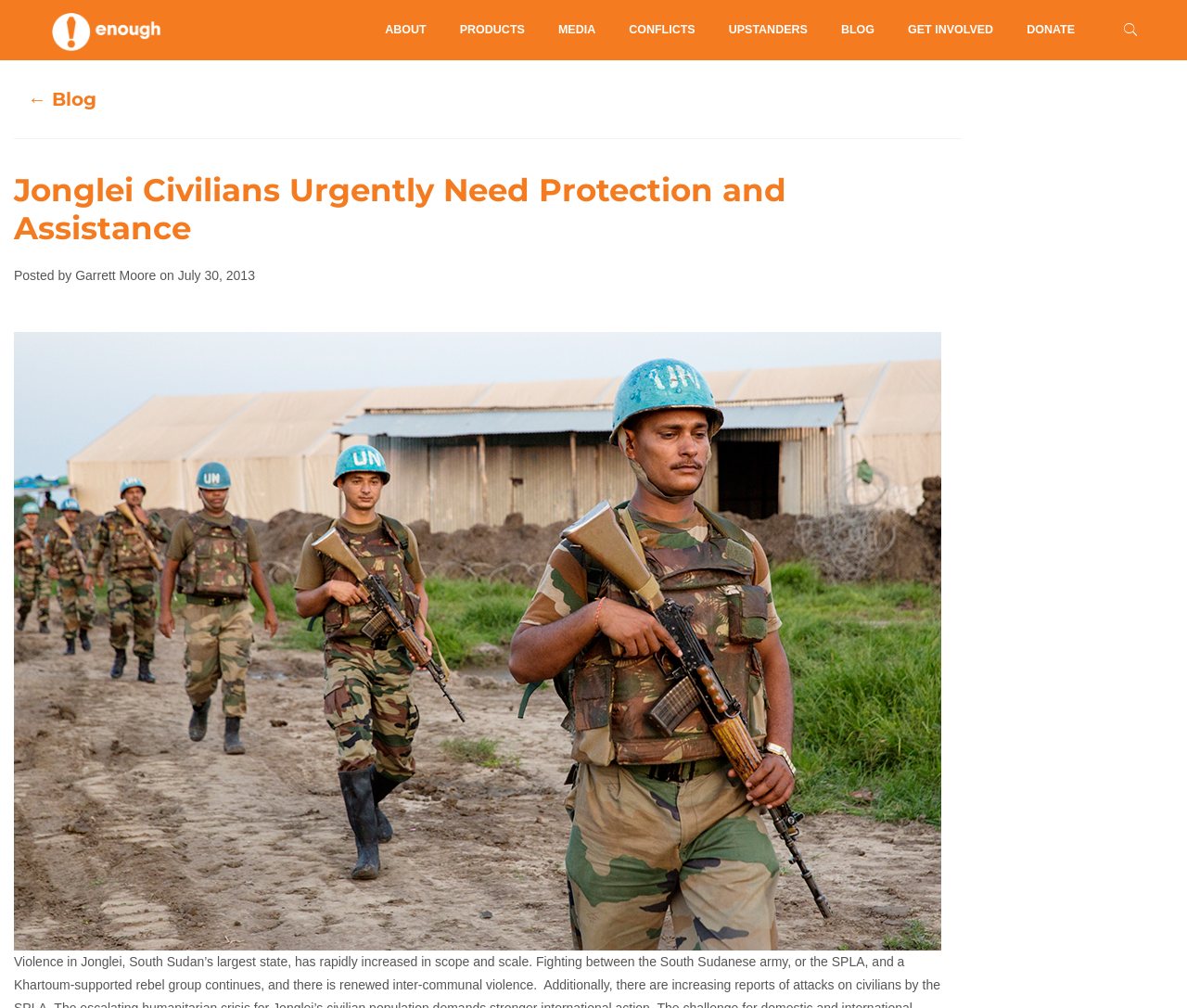Using the information in the image, give a detailed answer to the following question: What is the name of the organization?

I found the organization's name by looking at the link with the text 'The Enough Project' which is located at the top of the webpage.